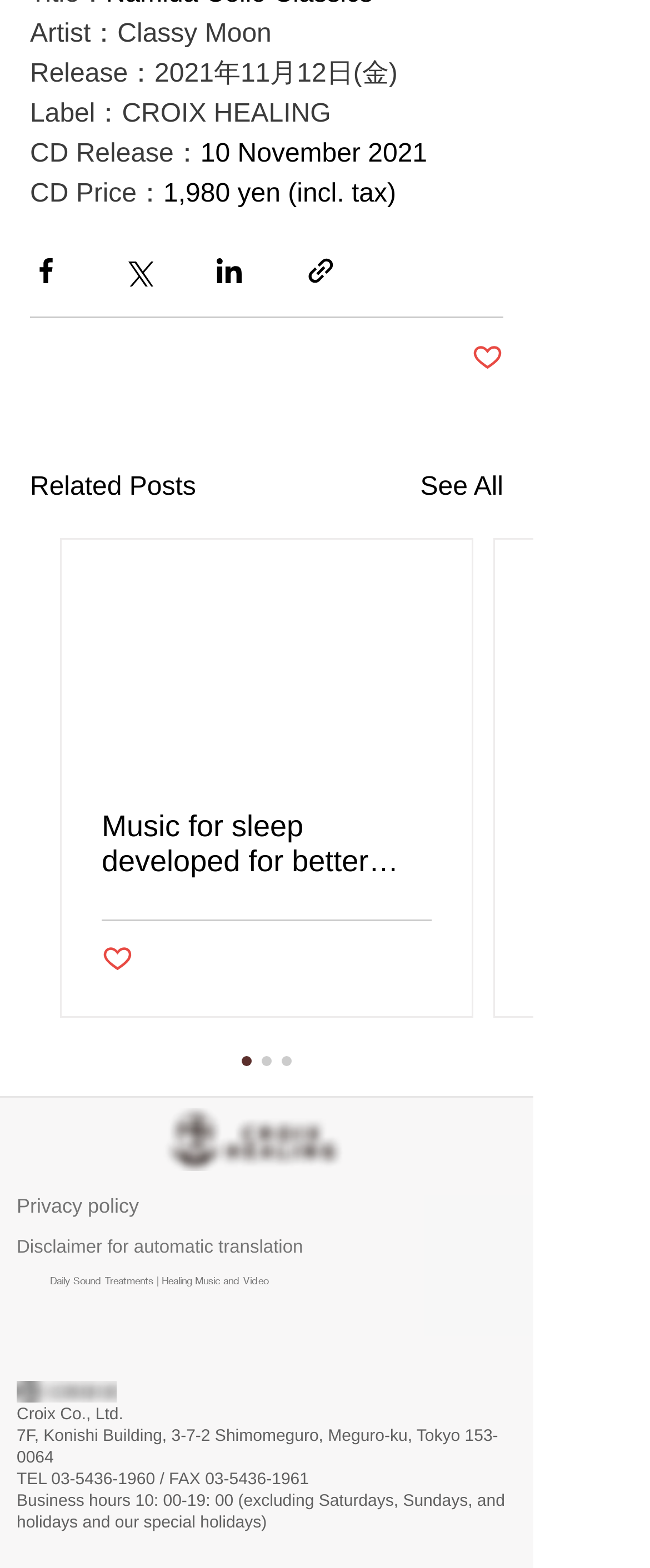Answer with a single word or phrase: 
What is the artist of the album?

Classy Moon